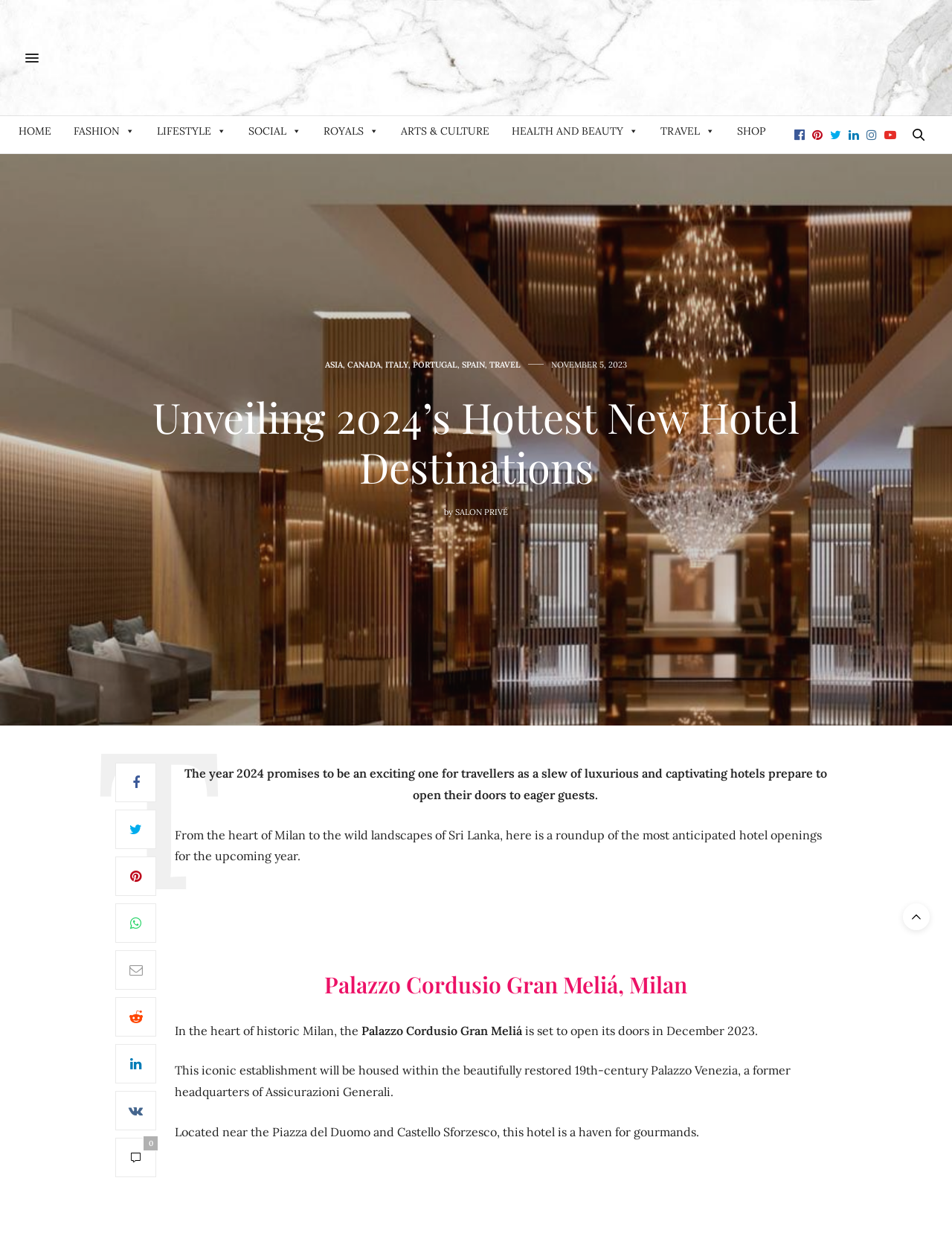Find and provide the bounding box coordinates for the UI element described here: "parent_node: 0". The coordinates should be given as four float numbers between 0 and 1: [left, top, right, bottom].

[0.121, 0.807, 0.164, 0.839]